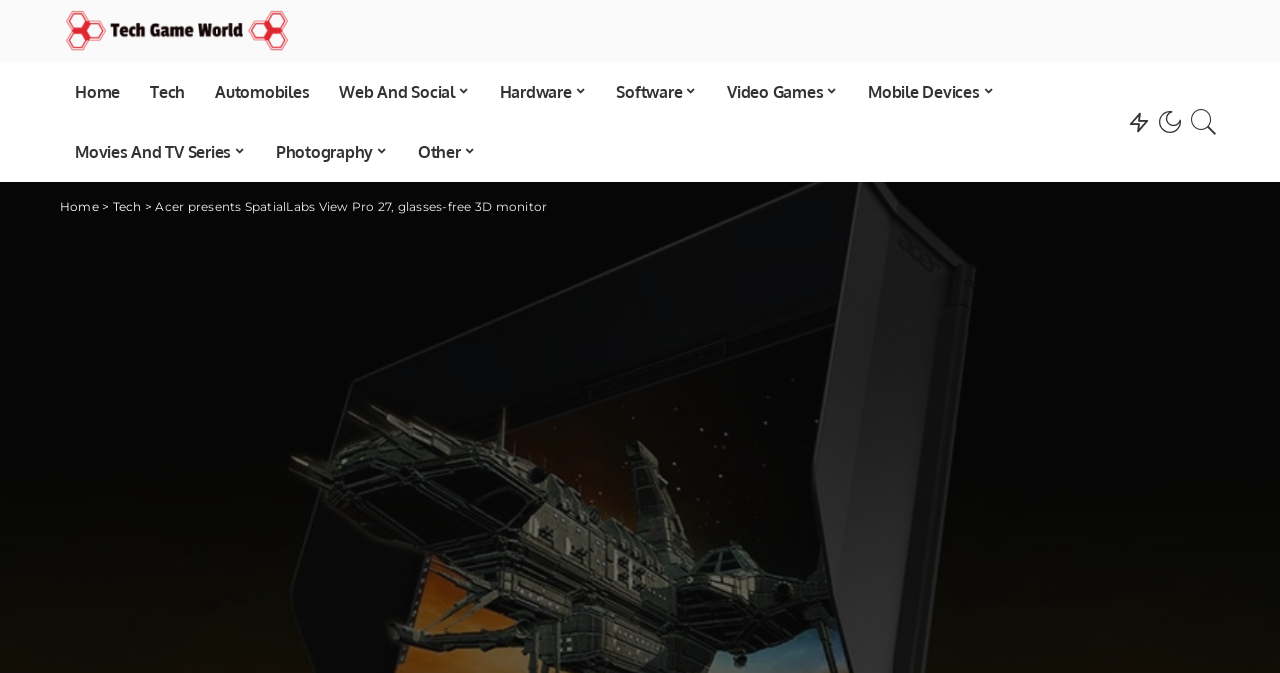Using the information in the image, give a detailed answer to the following question: How many main menu items are there?

The main menu items are listed horizontally, and there are 11 items: 'Home', 'Tech', 'Automobiles', 'Web And Social', 'Hardware', 'Software', 'Video Games', 'Mobile Devices', 'Movies And TV Series', 'Photography', and 'Other'.